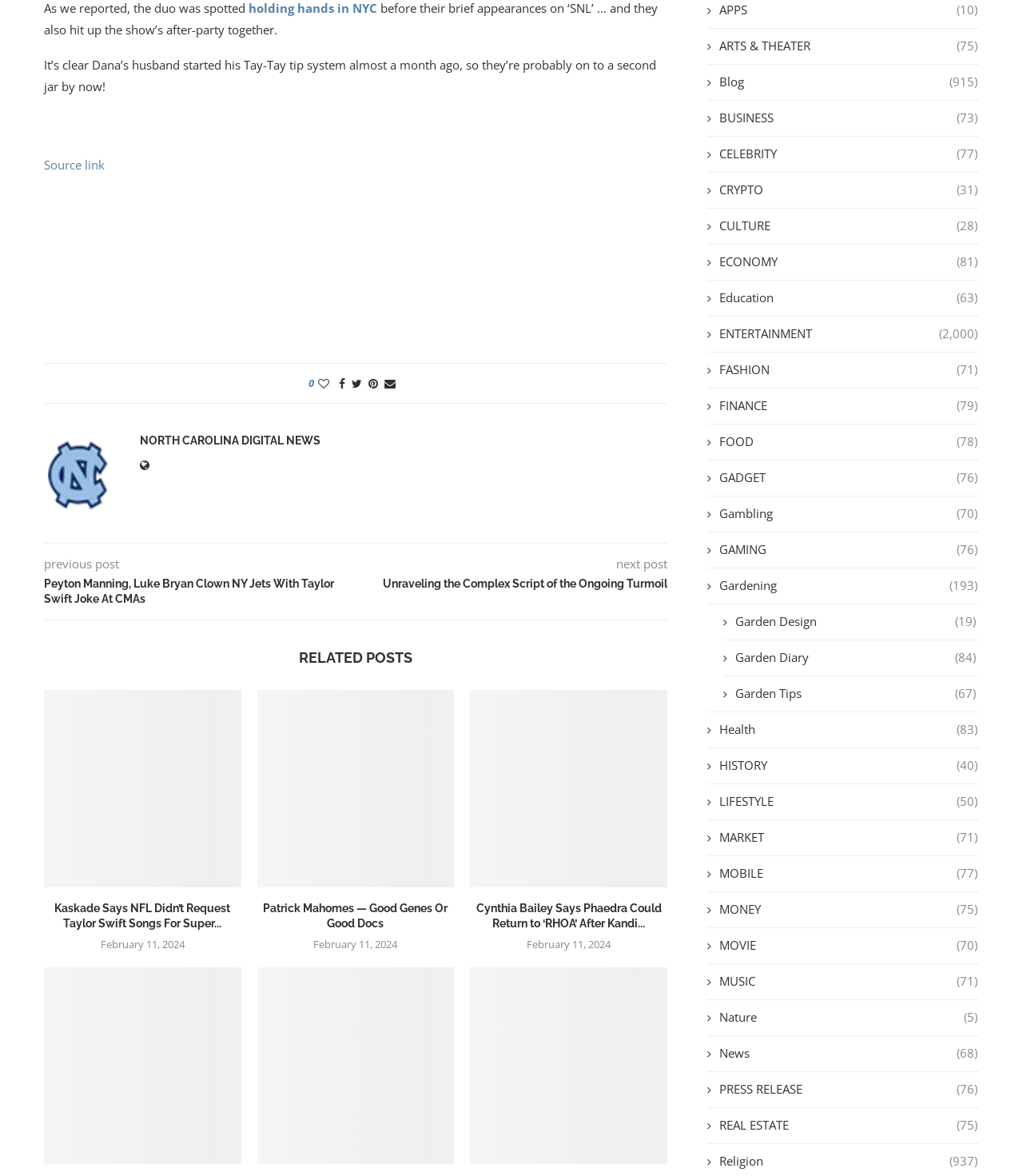Determine the bounding box coordinates of the area to click in order to meet this instruction: "Click on the 'NORTH CAROLINA DIGITAL NEWS' link".

[0.137, 0.369, 0.313, 0.38]